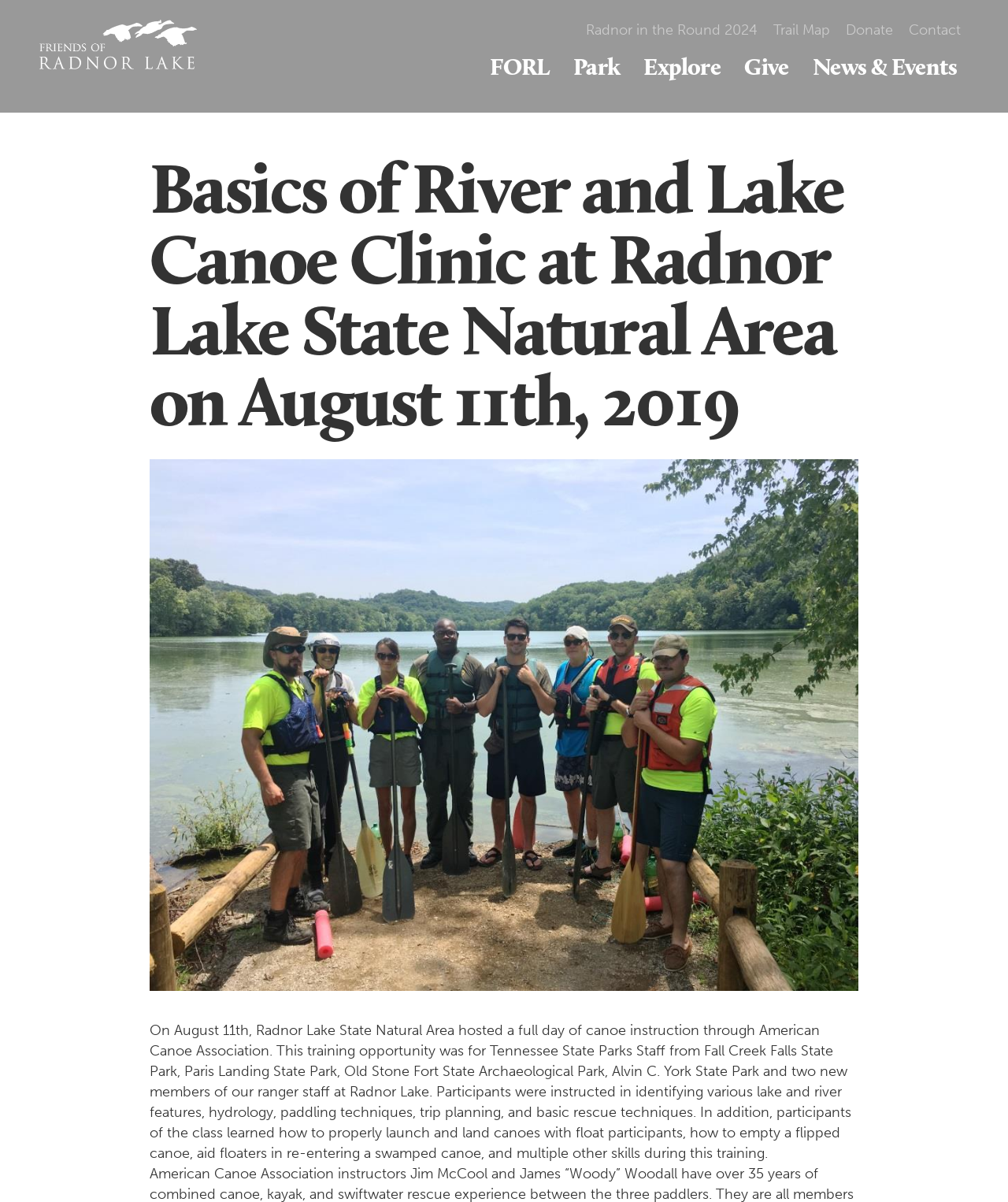Please determine the bounding box of the UI element that matches this description: Rishikesh Tour Packages. The coordinates should be given as (top-left x, top-left y, bottom-right x, bottom-right y), with all values between 0 and 1.

None